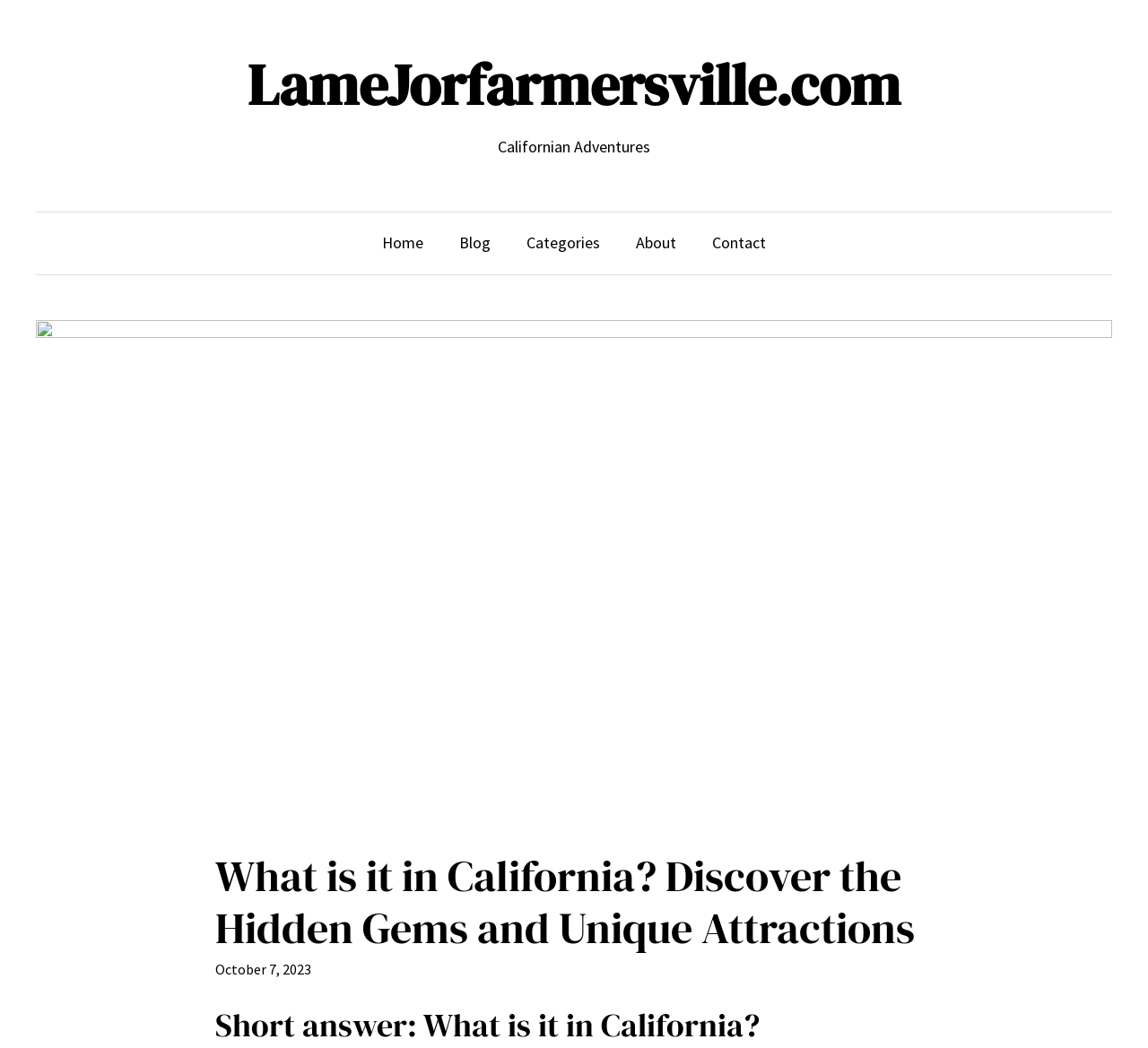When was the article on this webpage published?
Answer the question with a single word or phrase derived from the image.

October 7, 2023